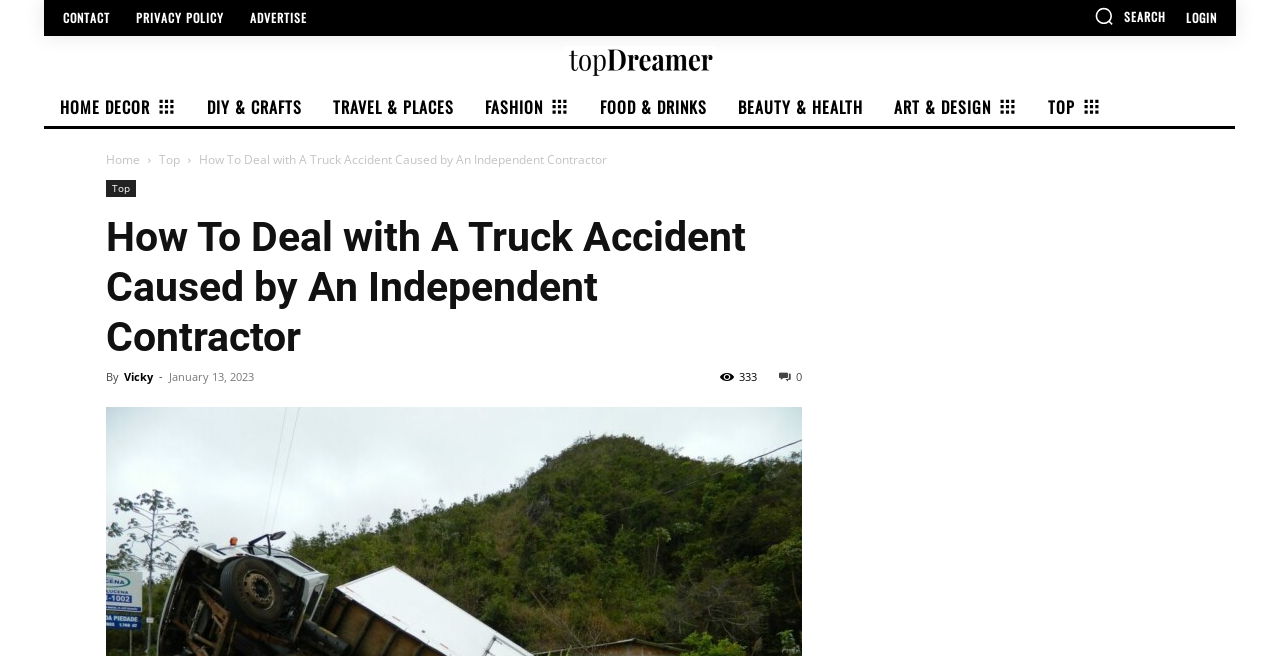Extract the heading text from the webpage.

How To Deal with A Truck Accident Caused by An Independent Contractor